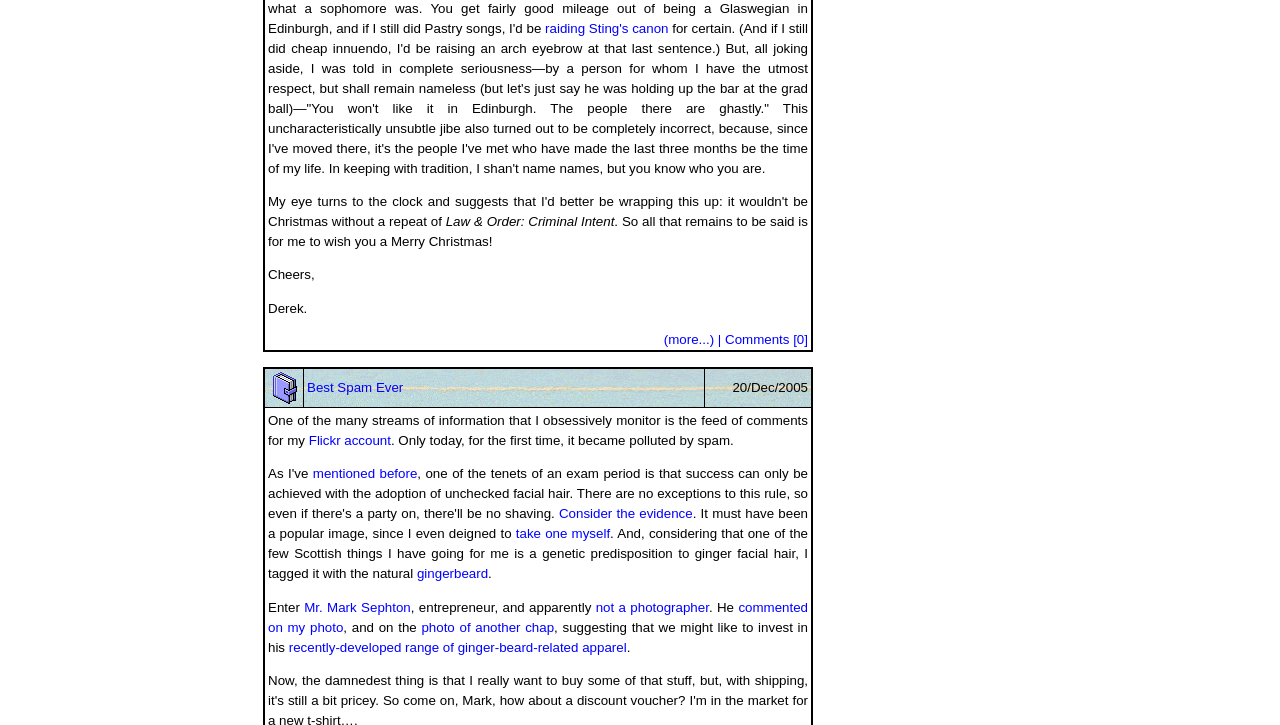Give a concise answer of one word or phrase to the question: 
What is the author's opinion about the people in Edinburgh?

Positive